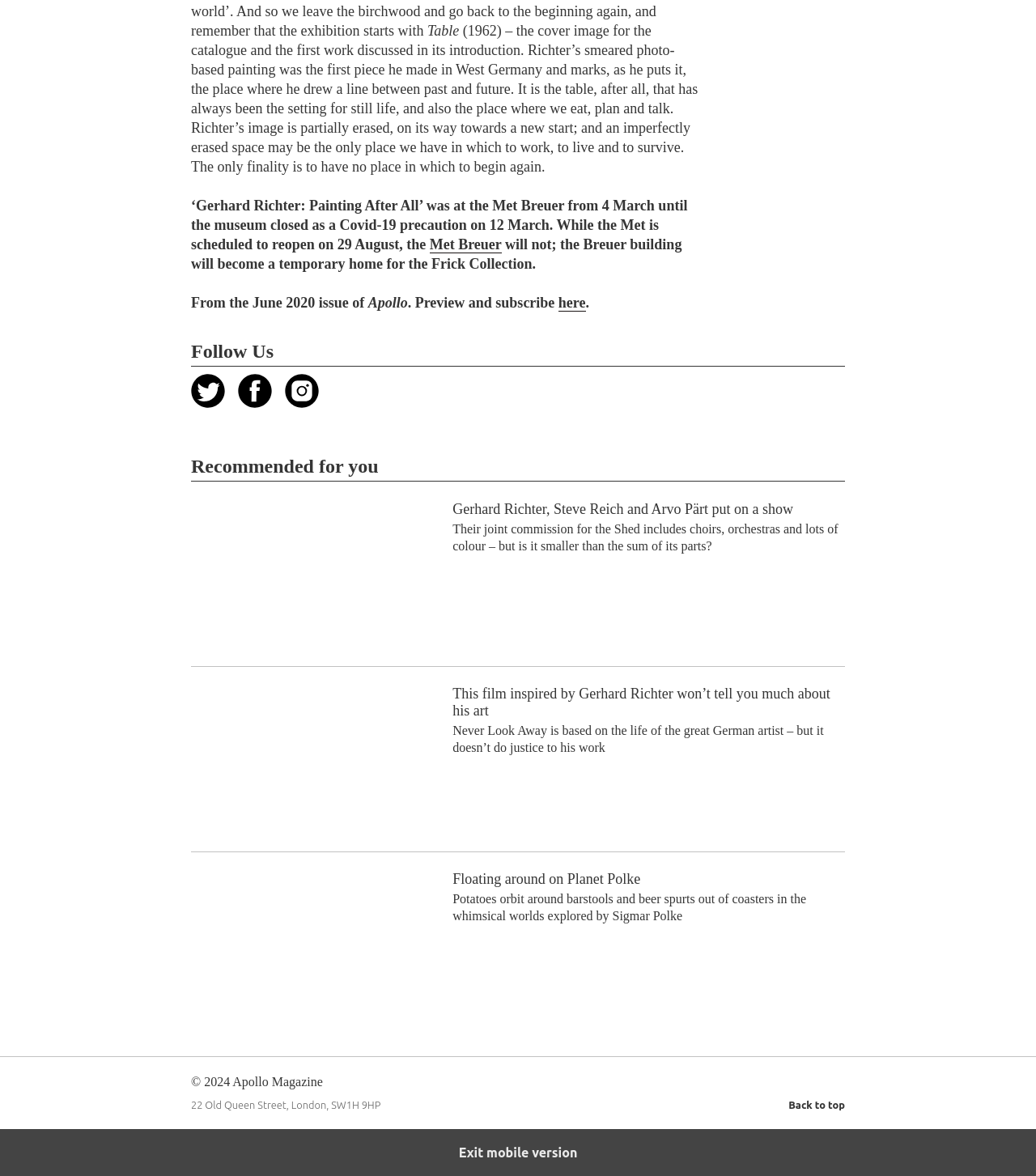Please identify the bounding box coordinates of the element I should click to complete this instruction: 'Read the article 'What’s the Deal with Social Media?''. The coordinates should be given as four float numbers between 0 and 1, like this: [left, top, right, bottom].

None